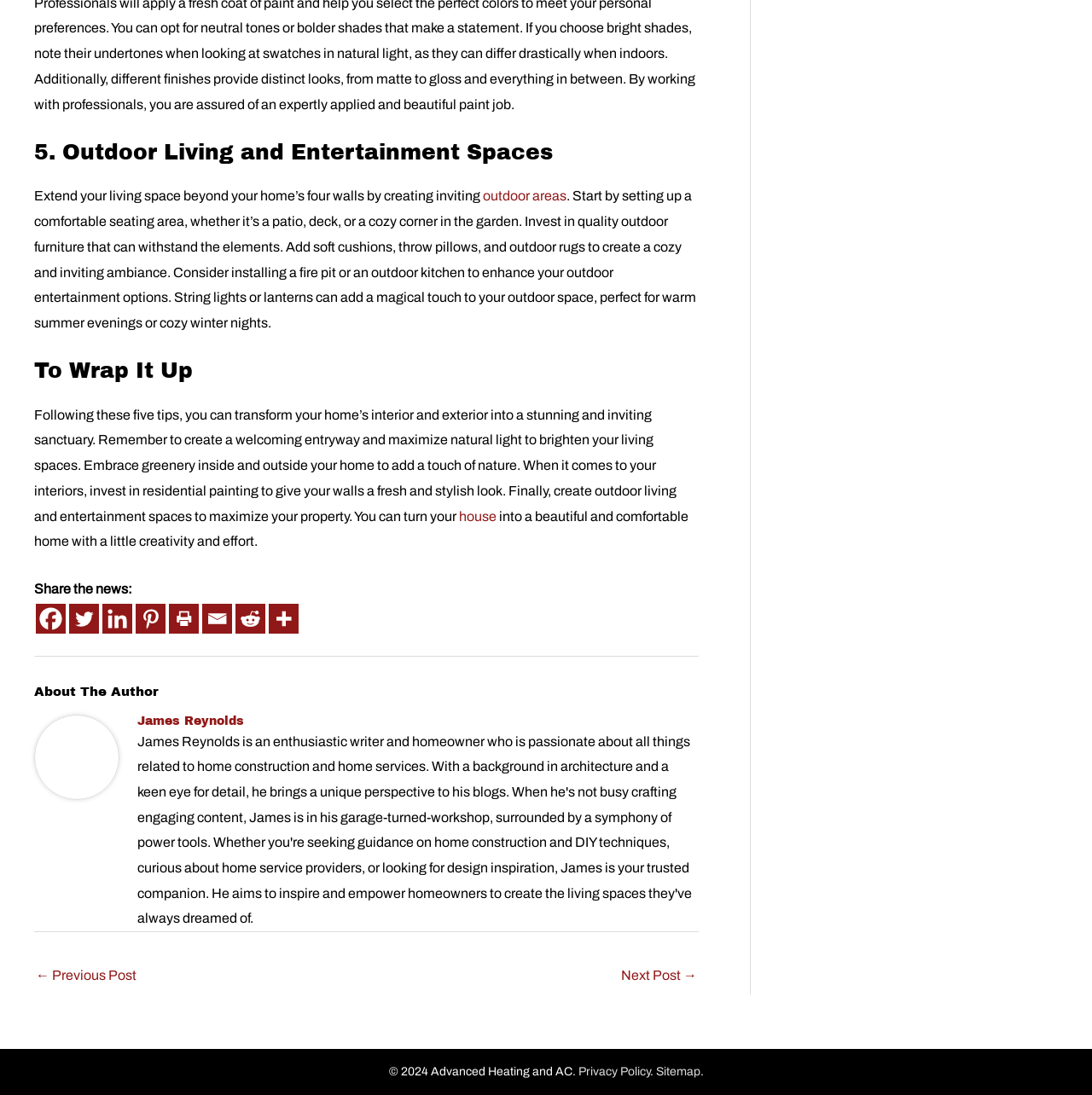What is the purpose of the 'Share the news' section?
Please provide a detailed and comprehensive answer to the question.

The 'Share the news' section provides links to various social media platforms, allowing readers to share the article with others.